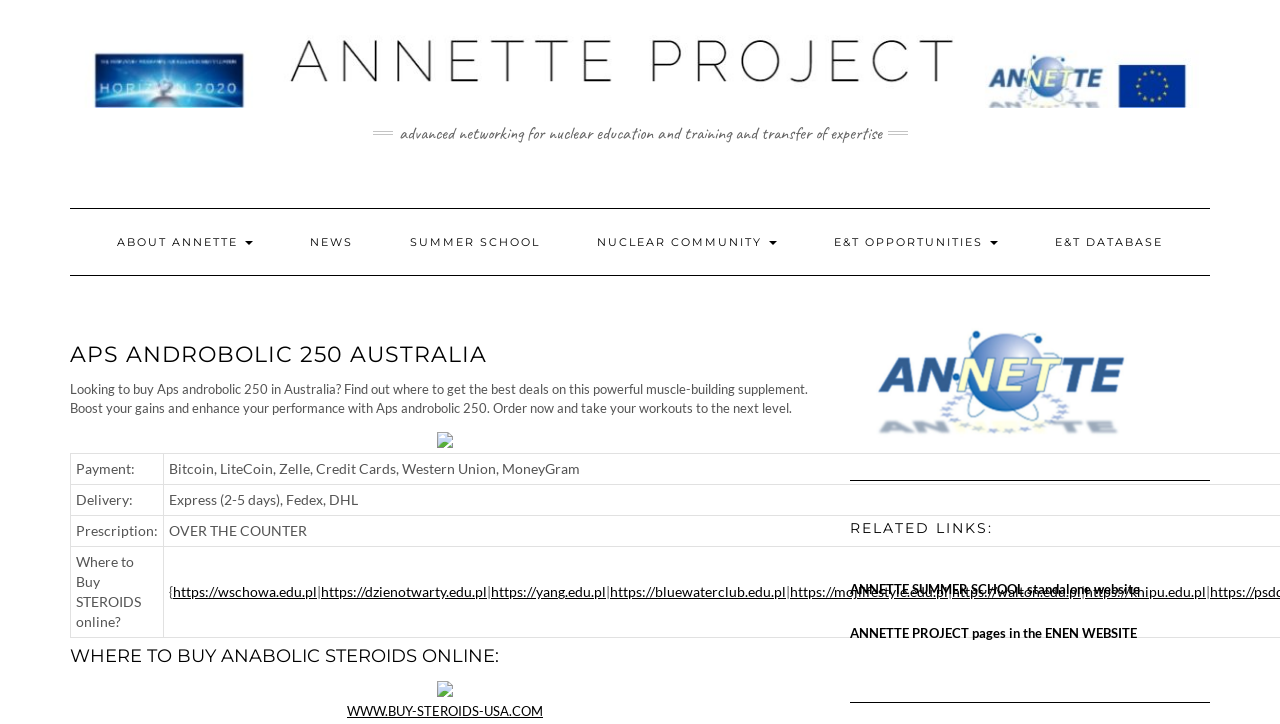Utilize the information from the image to answer the question in detail:
What is the purpose of the webpage?

The purpose of the webpage can be inferred from the content present on the webpage. The webpage provides information about Aps androbolic 250, its use as a muscle-building supplement, and where to buy it online. The webpage also contains links to other related websites and resources.